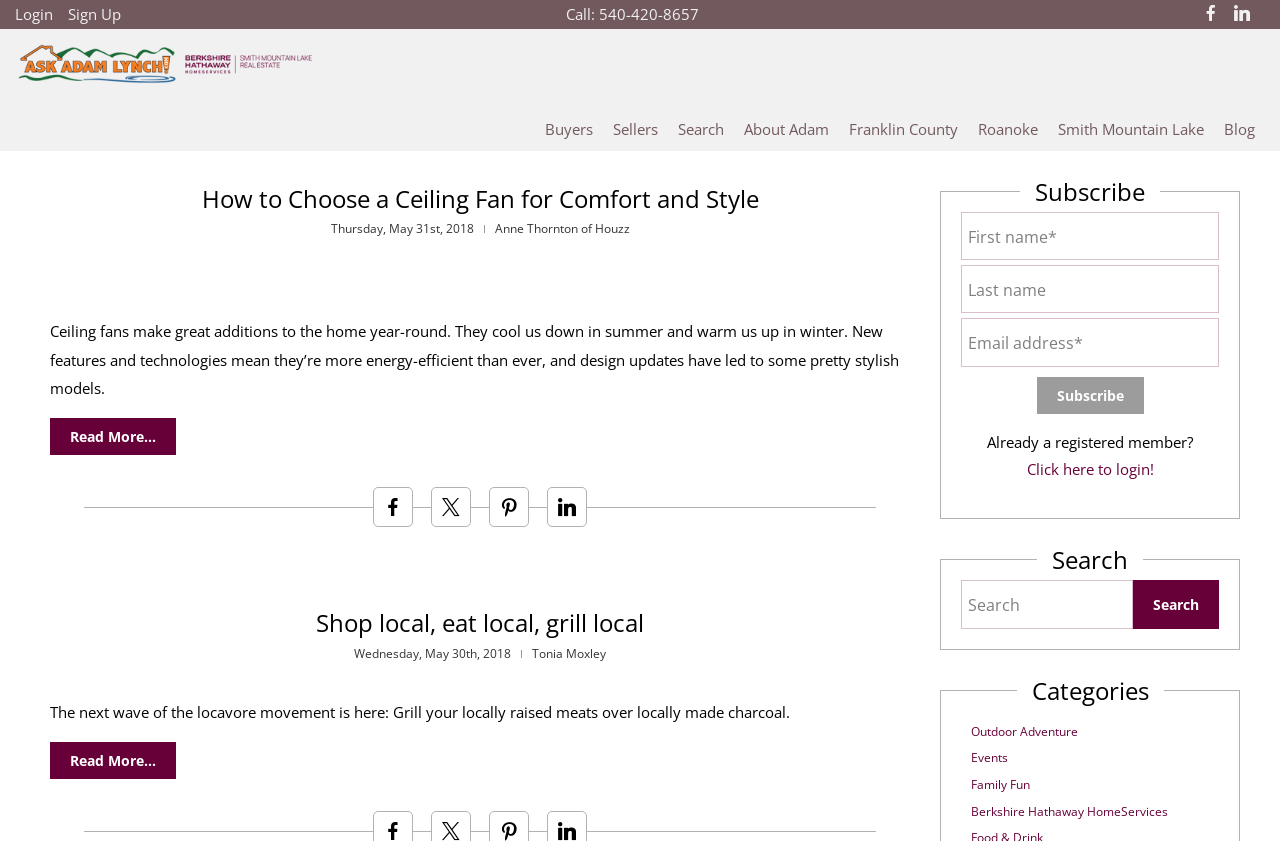Identify and provide the bounding box coordinates of the UI element described: "Berkshire Hathaway HomeServices". The coordinates should be formatted as [left, top, right, bottom], with each number being a float between 0 and 1.

[0.759, 0.954, 0.912, 0.975]